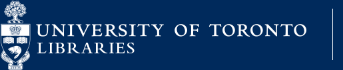What does the stylized tree emblem symbolize?
Ensure your answer is thorough and detailed.

The caption explains that the stylized tree emblem in the logo symbolizes growth and knowledge, highlighting the institution's commitment to preserving and providing access to a vast array of resources.